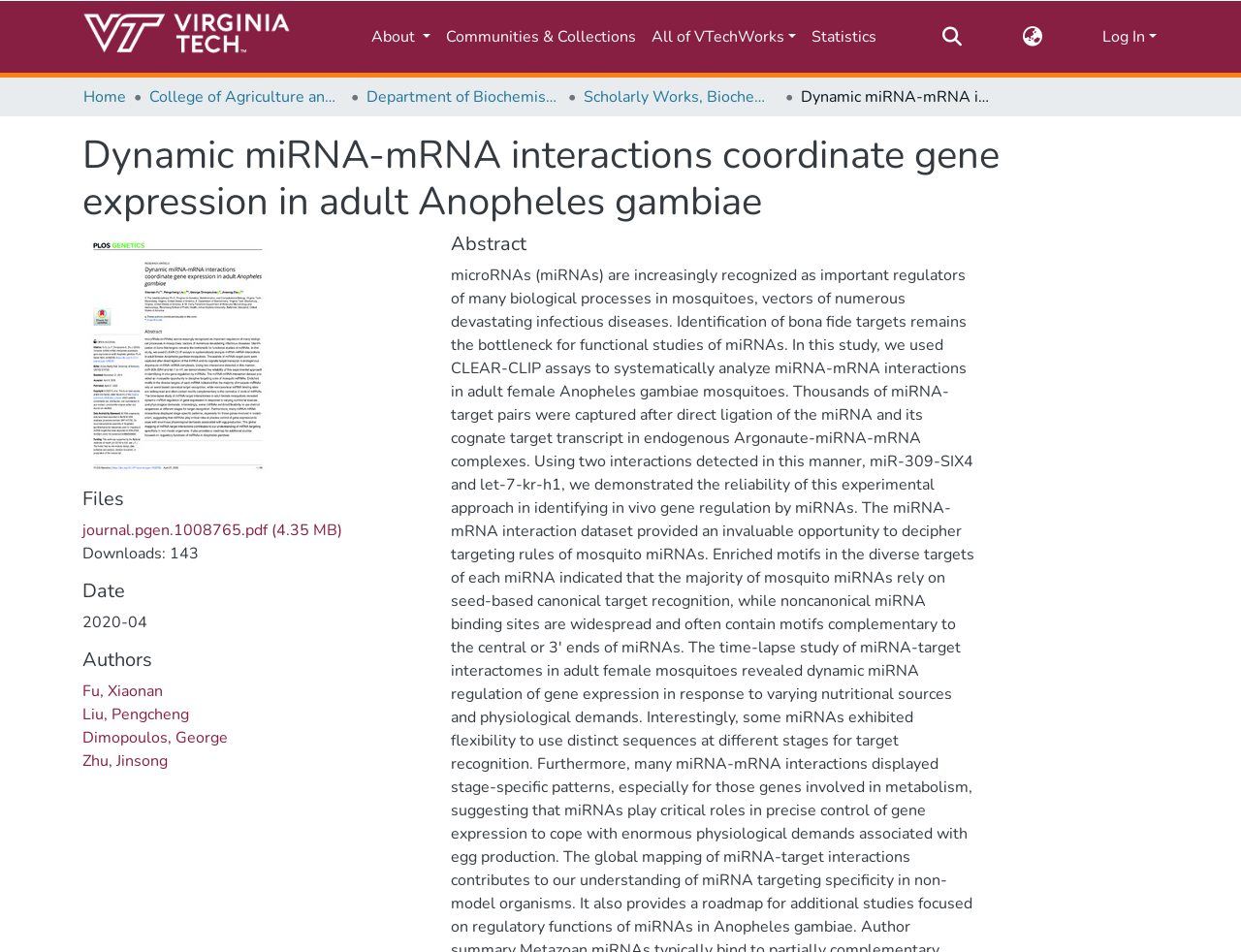Please provide the bounding box coordinates for the element that needs to be clicked to perform the instruction: "Click on Data Recovery Wizard PC data recovery". The coordinates must consist of four float numbers between 0 and 1, formatted as [left, top, right, bottom].

None